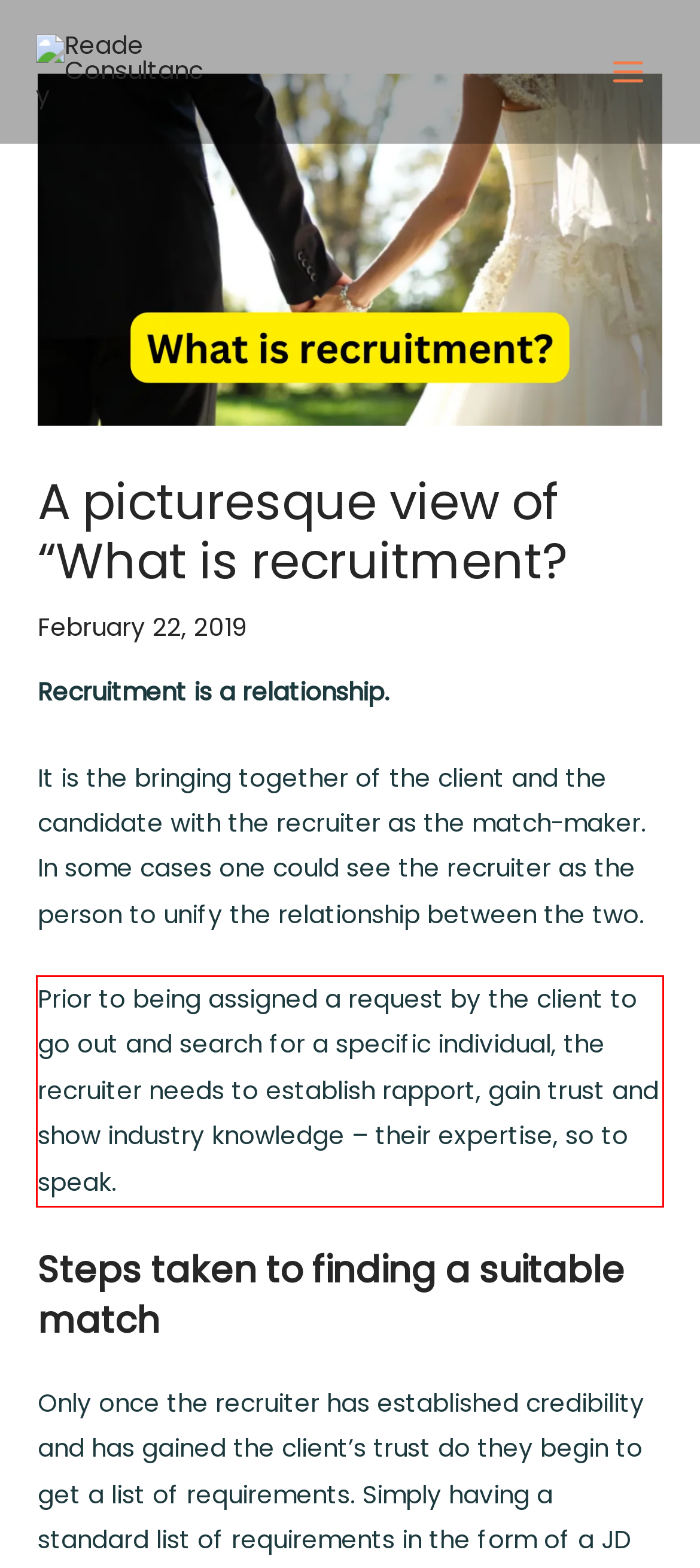Given a screenshot of a webpage containing a red rectangle bounding box, extract and provide the text content found within the red bounding box.

Prior to being assigned a request by the client to go out and search for a specific individual, the recruiter needs to establish rapport, gain trust and show industry knowledge – their expertise, so to speak.